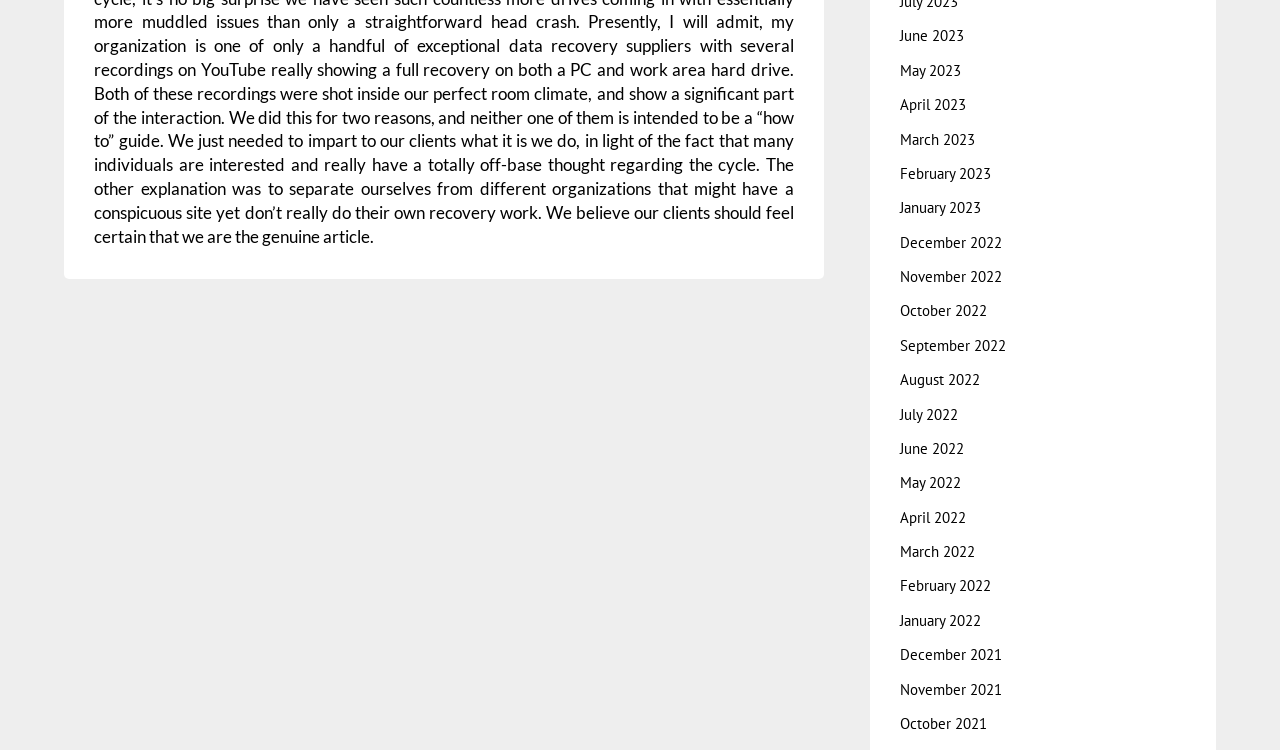What is the most recent month listed?
Please look at the screenshot and answer using one word or phrase.

June 2023